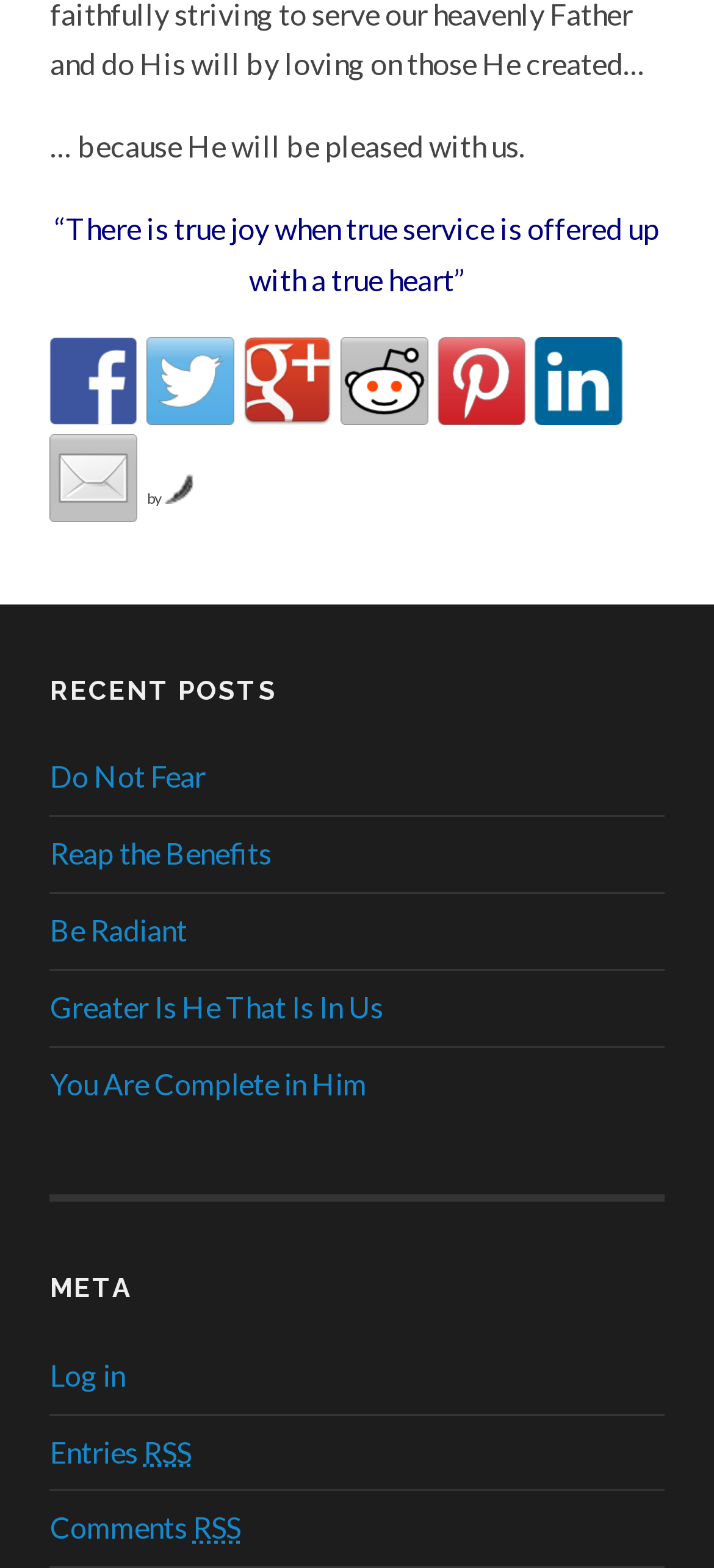What is the abbreviation for 'Really Simple Syndication'?
Examine the image and give a concise answer in one word or a short phrase.

RSS